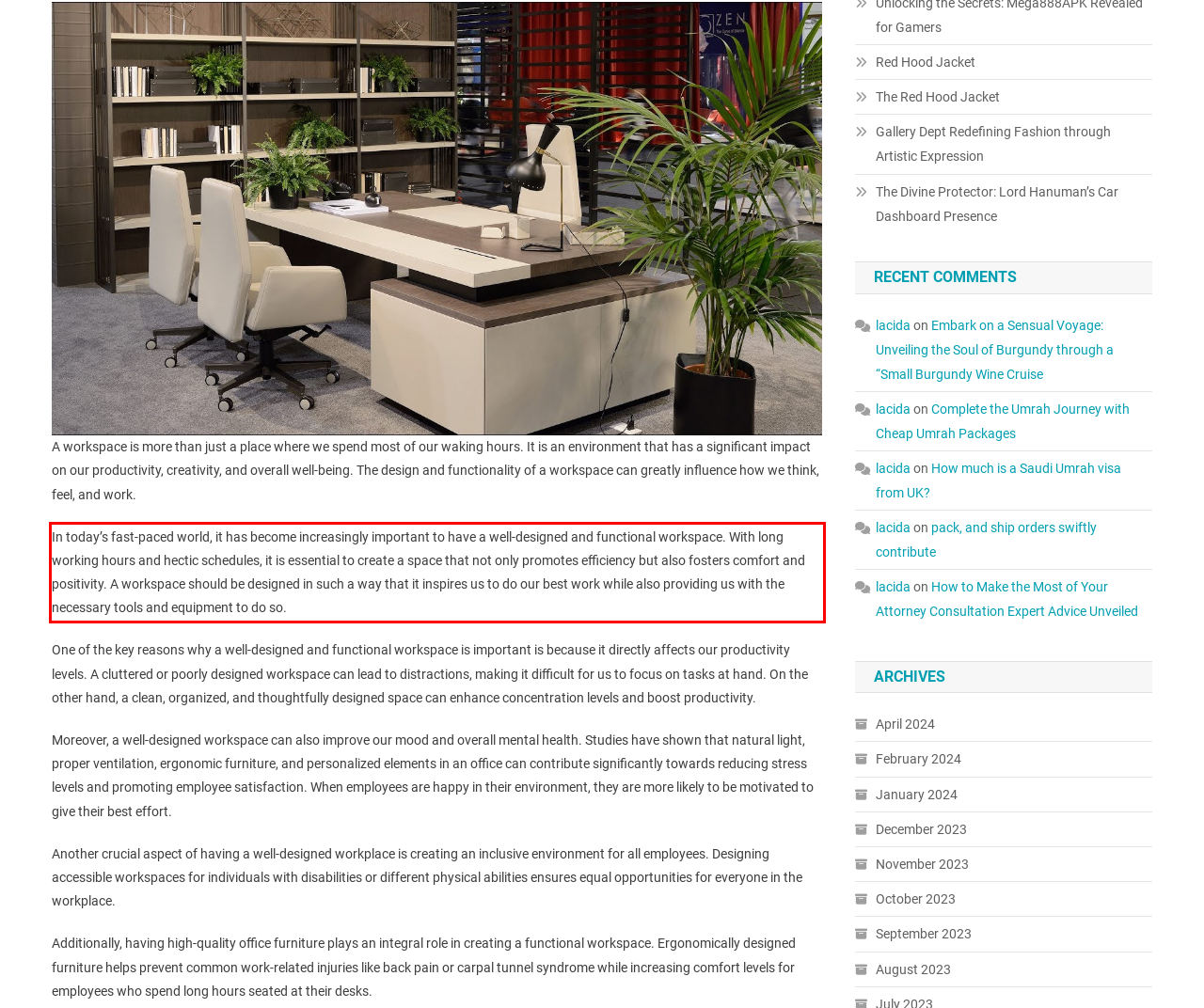In the screenshot of the webpage, find the red bounding box and perform OCR to obtain the text content restricted within this red bounding box.

In today’s fast-paced world, it has become increasingly important to have a well-designed and functional workspace. With long working hours and hectic schedules, it is essential to create a space that not only promotes efficiency but also fosters comfort and positivity. A workspace should be designed in such a way that it inspires us to do our best work while also providing us with the necessary tools and equipment to do so.